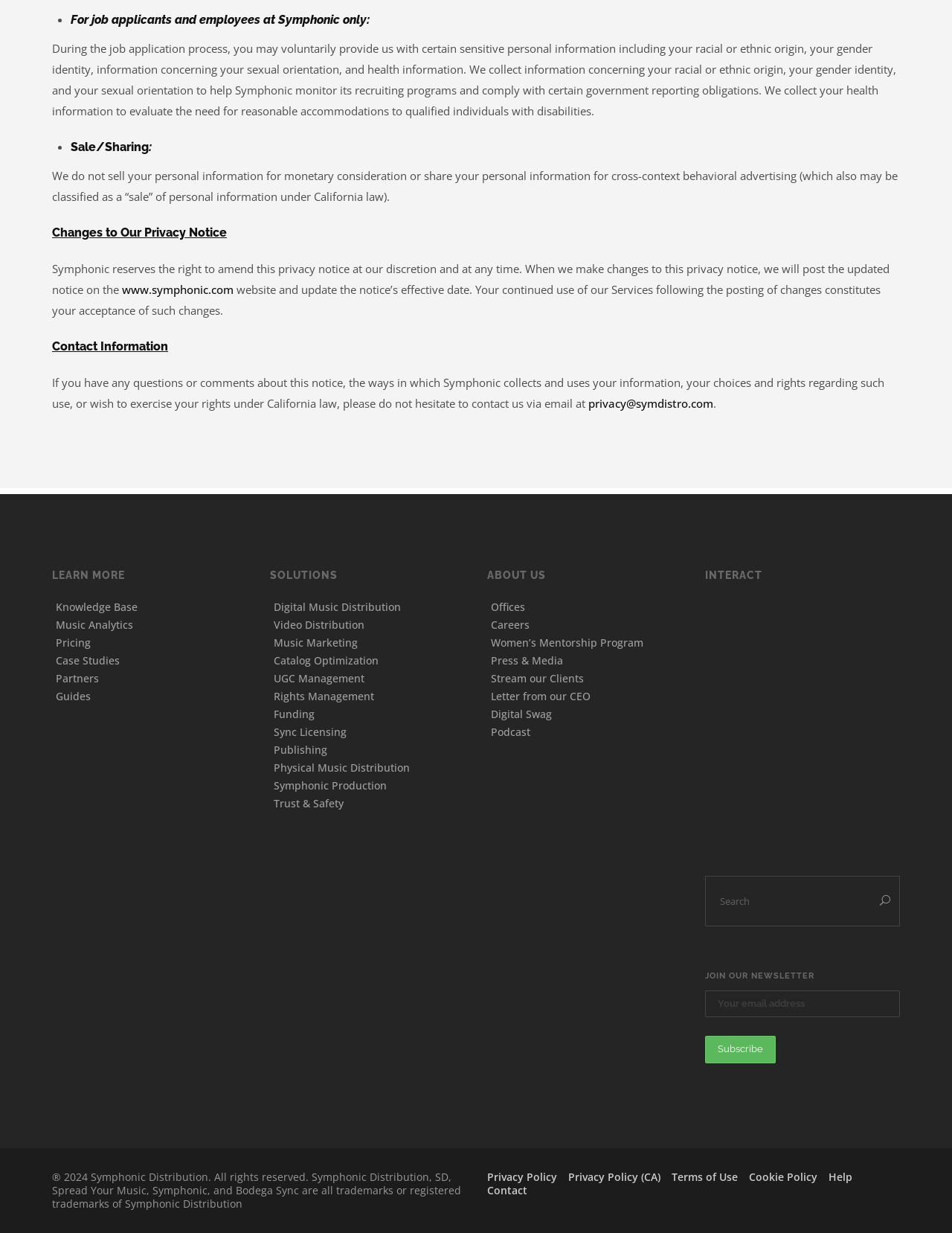Please indicate the bounding box coordinates for the clickable area to complete the following task: "Subscribe to the newsletter". The coordinates should be specified as four float numbers between 0 and 1, i.e., [left, top, right, bottom].

[0.74, 0.84, 0.814, 0.862]